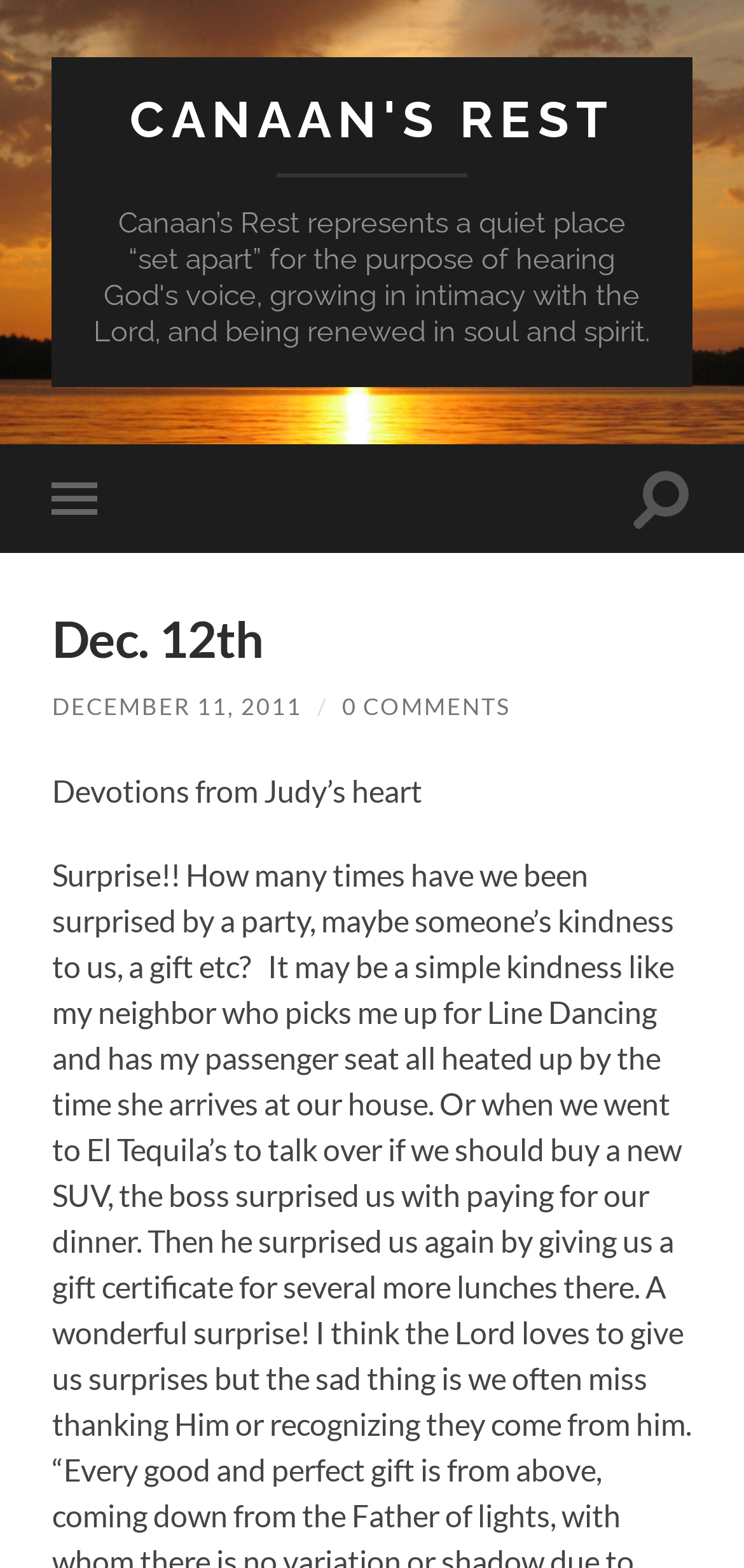What is the purpose of the button on the top right?
Provide a detailed and extensive answer to the question.

I found the purpose of the button by looking at the button element that says 'Toggle search field' which is a child element of the root element and has a bounding box coordinate that indicates it is at the top right of the page.